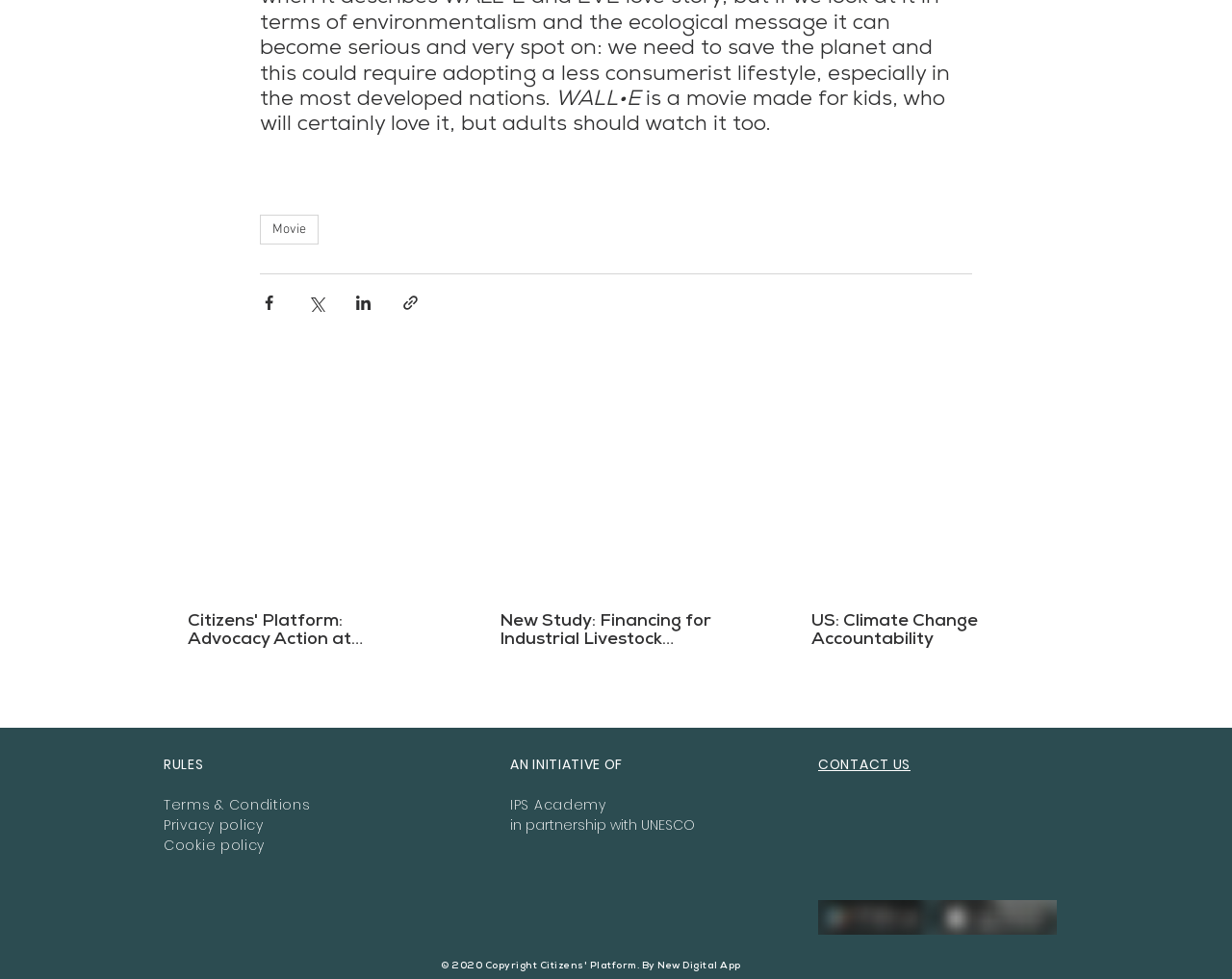Please provide the bounding box coordinate of the region that matches the element description: Apparatus Specification. Coordinates should be in the format (top-left x, top-left y, bottom-right x, bottom-right y) and all values should be between 0 and 1.

None